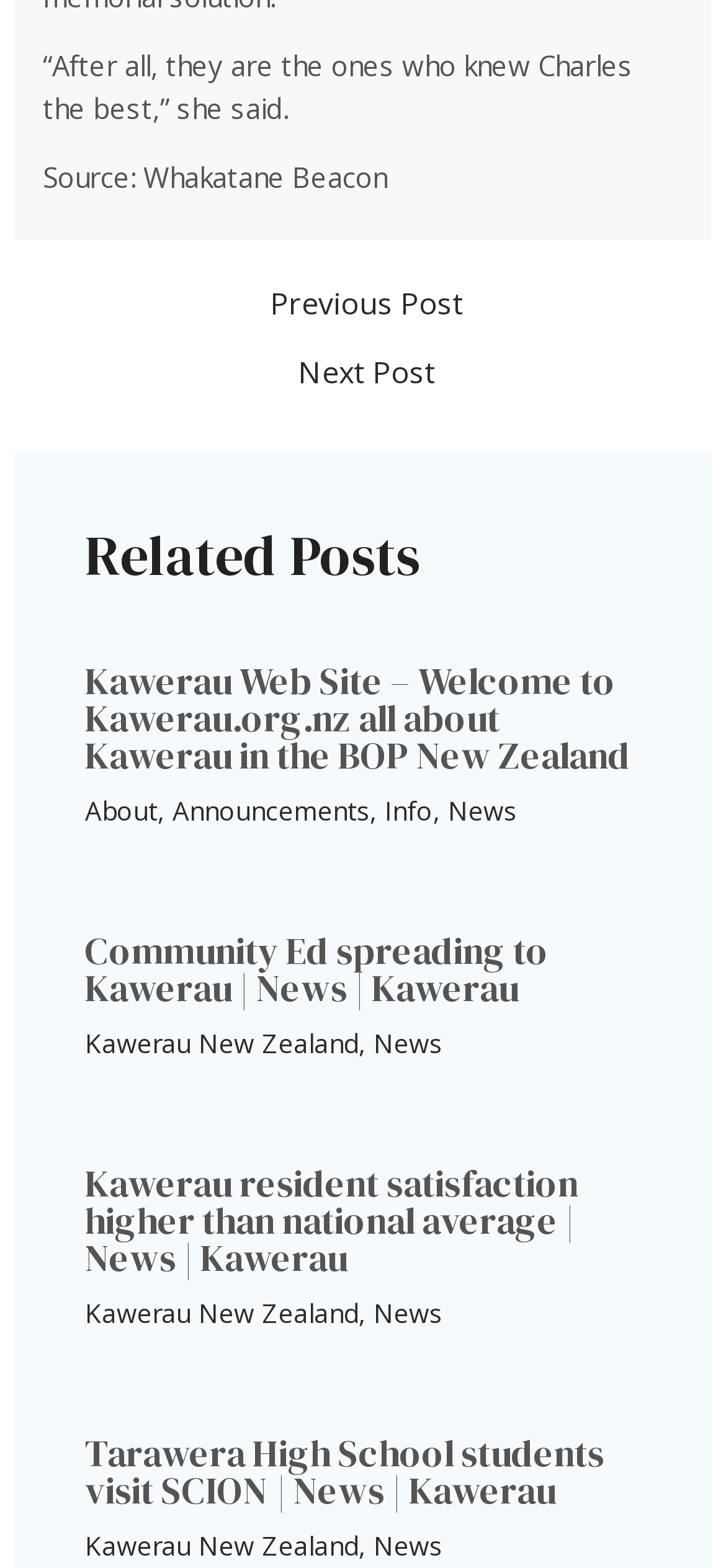Please determine the bounding box coordinates of the element's region to click in order to carry out the following instruction: "Click on the link to read recent posts". The coordinates should be four float numbers between 0 and 1, i.e., [left, top, right, bottom].

None